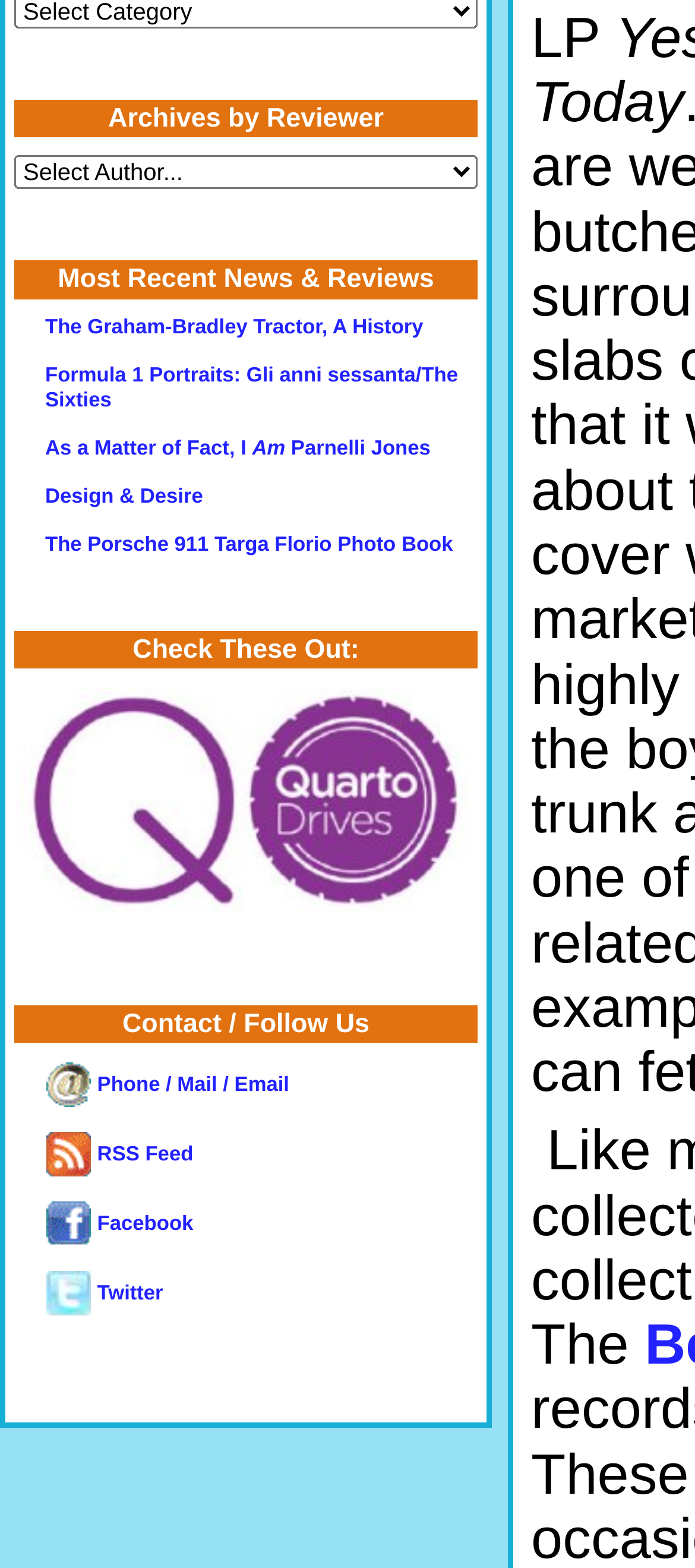What is the first link under 'Most Recent News & Reviews'?
Provide a one-word or short-phrase answer based on the image.

The Graham-Bradley Tractor, A History